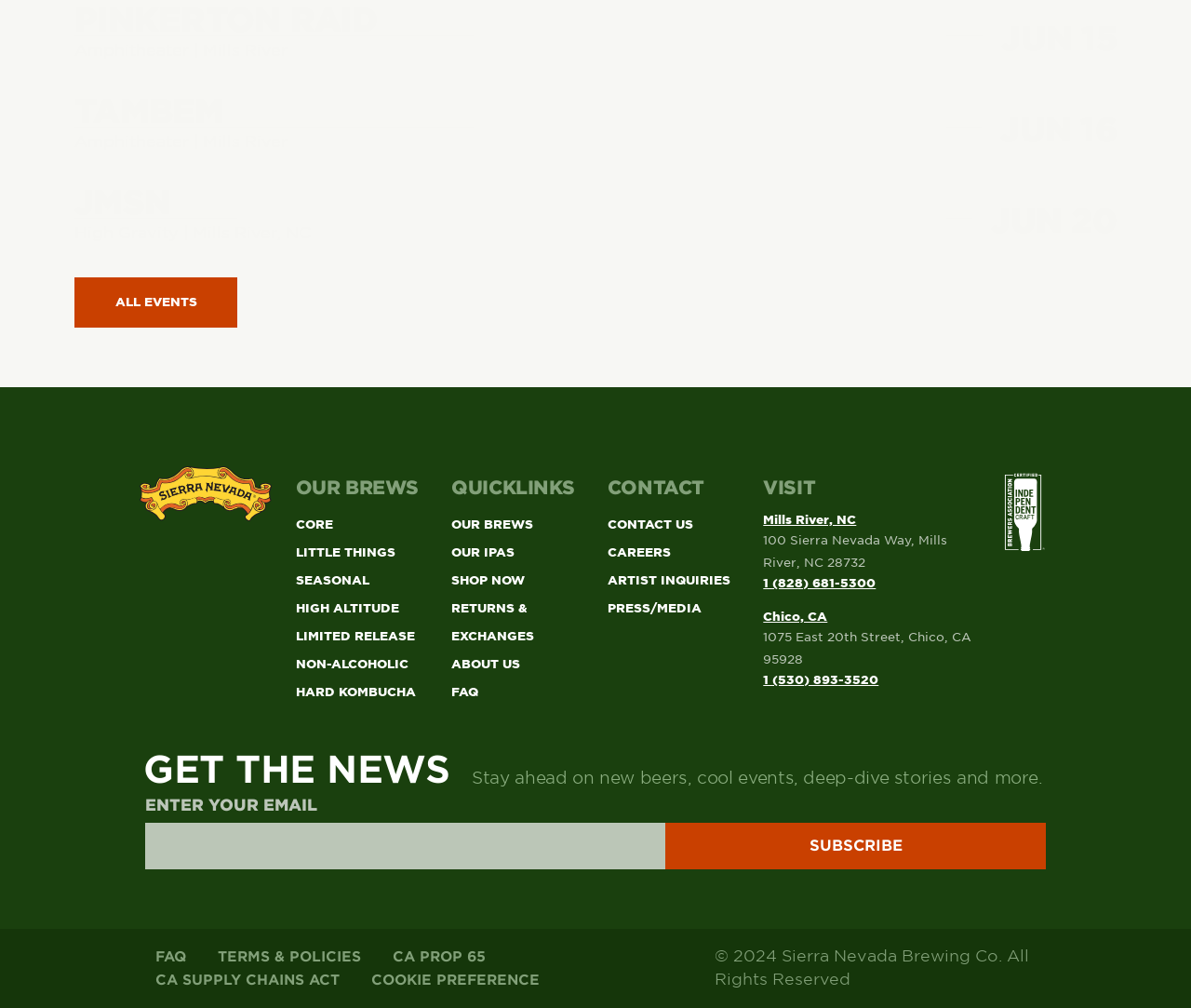Determine the bounding box coordinates of the clickable region to follow the instruction: "Click on ALL EVENTS".

[0.062, 0.275, 0.199, 0.325]